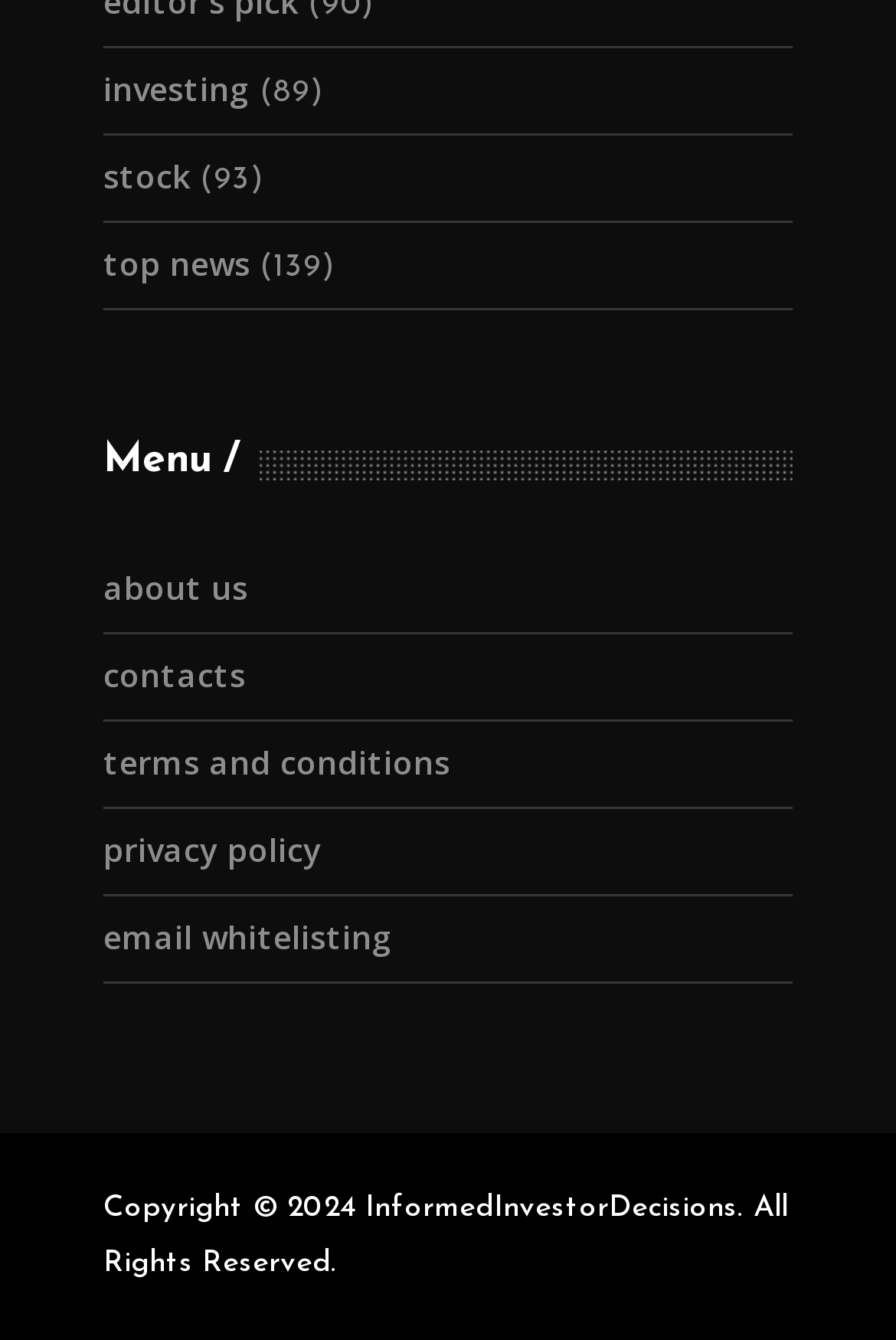Locate the bounding box coordinates of the element that should be clicked to execute the following instruction: "Open main menu".

None